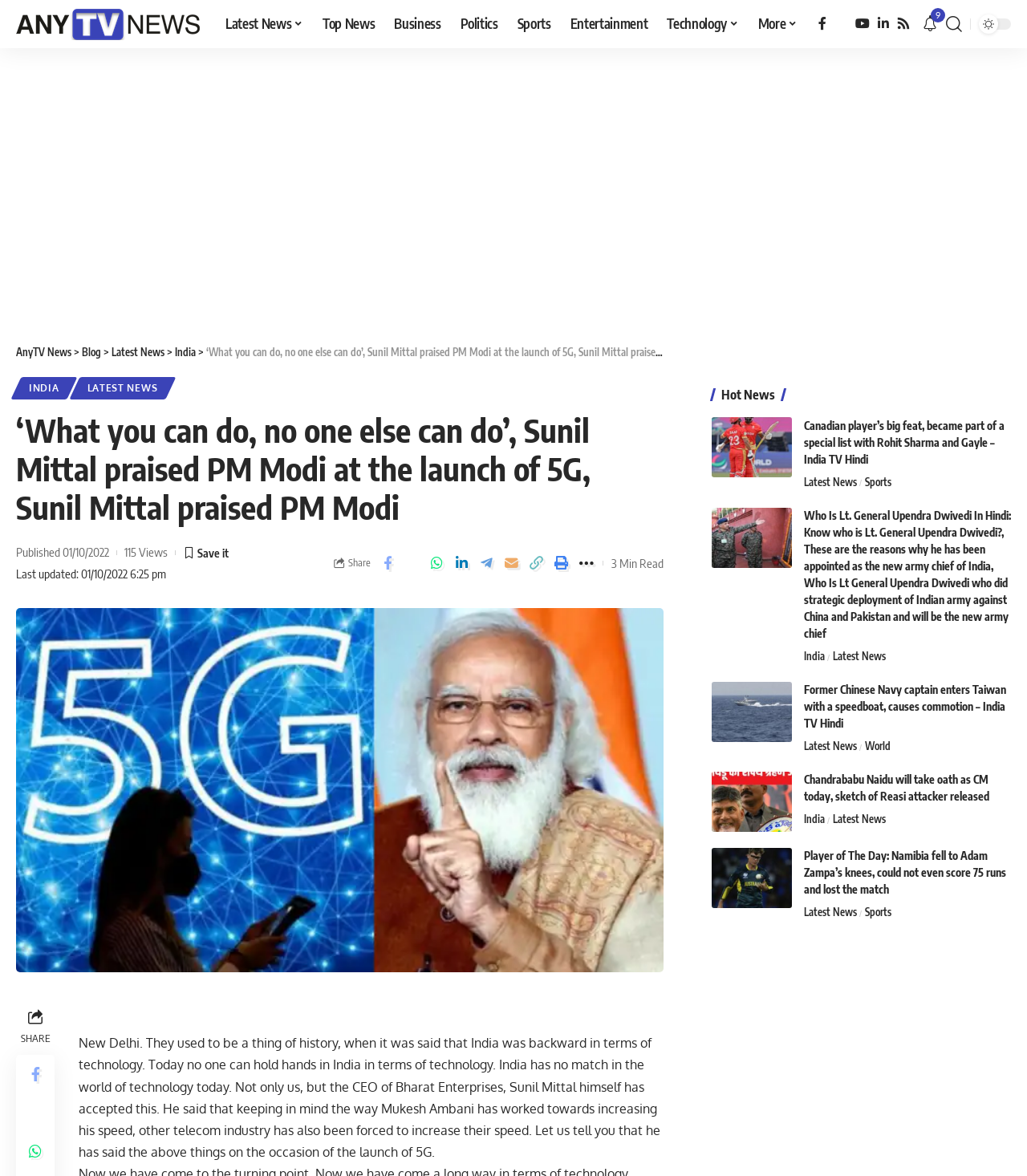Identify the bounding box coordinates necessary to click and complete the given instruction: "Read the 'Hot News'".

[0.693, 0.321, 0.764, 0.332]